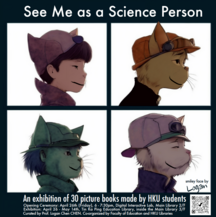How many picture books are featured in the exhibition?
Respond to the question with a single word or phrase according to the image.

30